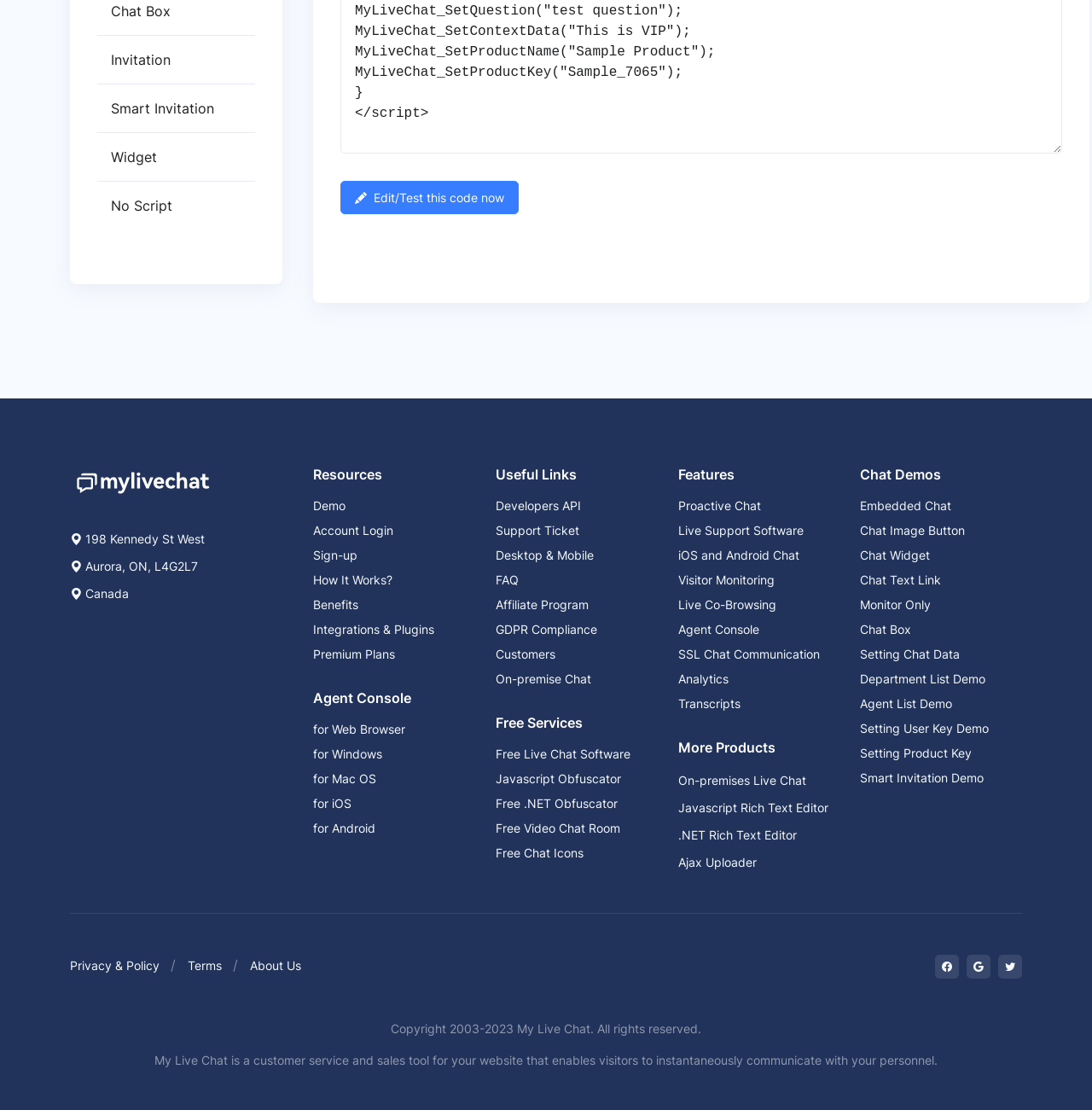Highlight the bounding box coordinates of the element that should be clicked to carry out the following instruction: "Explore the 'On-premises Live Chat' product". The coordinates must be given as four float numbers ranging from 0 to 1, i.e., [left, top, right, bottom].

[0.621, 0.697, 0.738, 0.71]